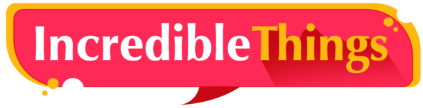What is the purpose of the logo's typography?
Based on the visual details in the image, please answer the question thoroughly.

According to the caption, the distinctive typography of the logo is designed to emphasize the brand's name, effectively drawing attention and evoking a sense of curiosity and excitement. This implies that the primary purpose of the typography is to capture the viewer's attention and engage them with the brand.